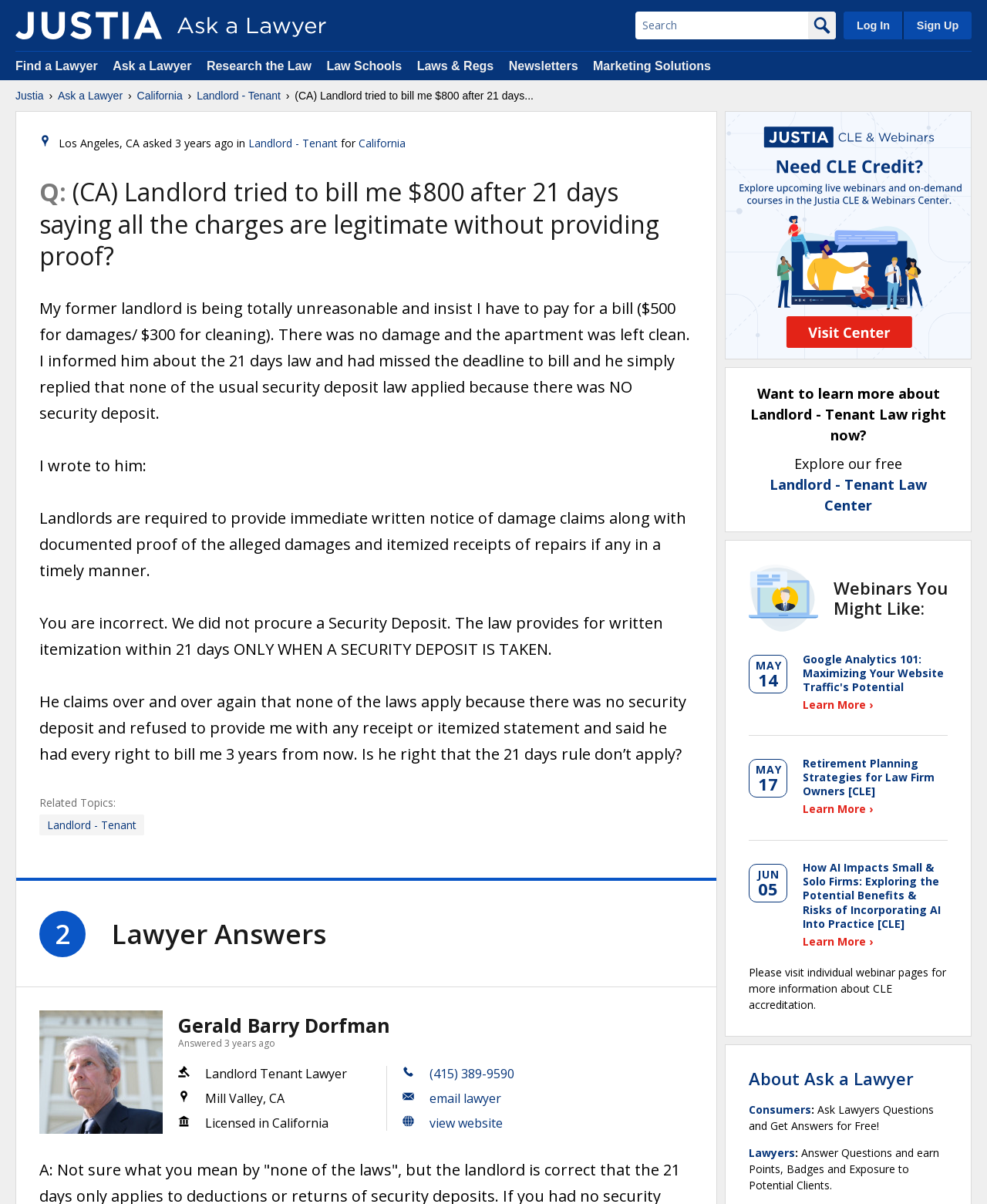Identify the bounding box coordinates of the clickable region necessary to fulfill the following instruction: "Search for a lawyer". The bounding box coordinates should be four float numbers between 0 and 1, i.e., [left, top, right, bottom].

[0.644, 0.01, 0.819, 0.033]